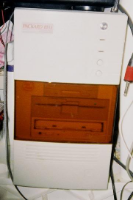What is the color of the transparent panel?
Look at the screenshot and respond with a single word or phrase.

Orange